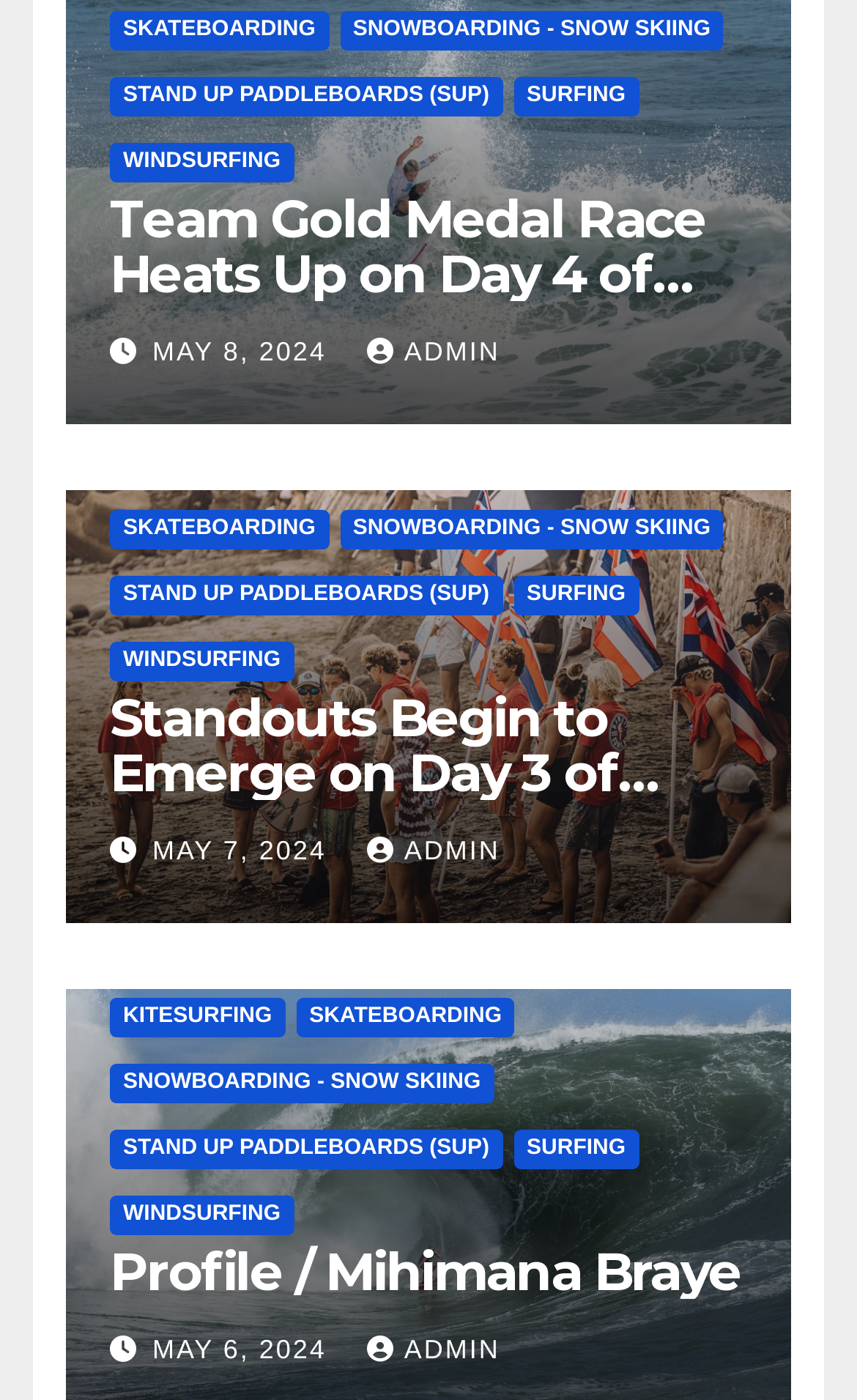Please determine the bounding box coordinates of the element to click on in order to accomplish the following task: "Check out the 'SEO' section". Ensure the coordinates are four float numbers ranging from 0 to 1, i.e., [left, top, right, bottom].

None